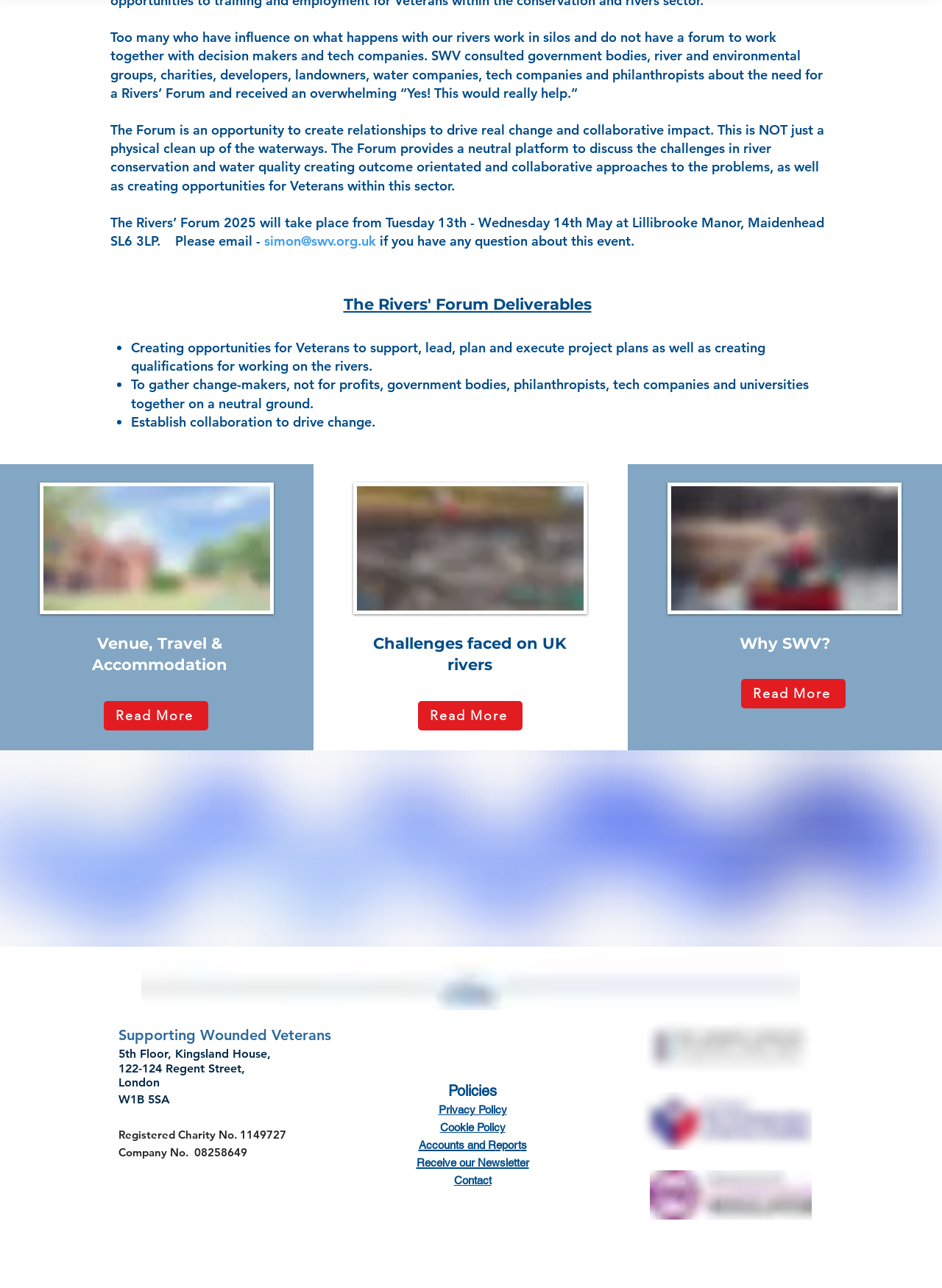Locate the UI element described as follows: "Read More". Return the bounding box coordinates as four float numbers between 0 and 1 in the order [left, top, right, bottom].

[0.444, 0.544, 0.555, 0.567]